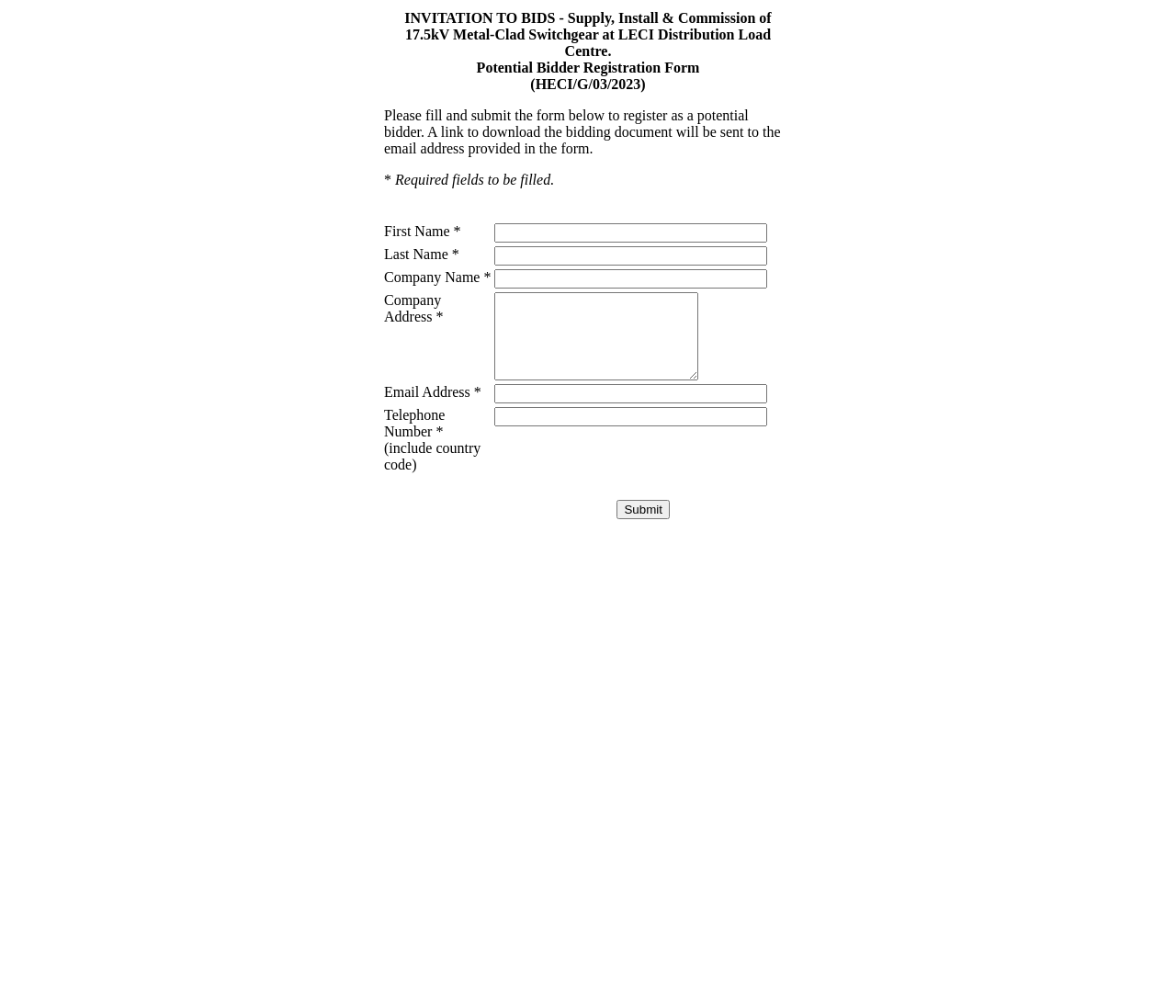What happens after submitting the form?
Using the image as a reference, answer the question with a short word or phrase.

Receive a link to download the bidding document